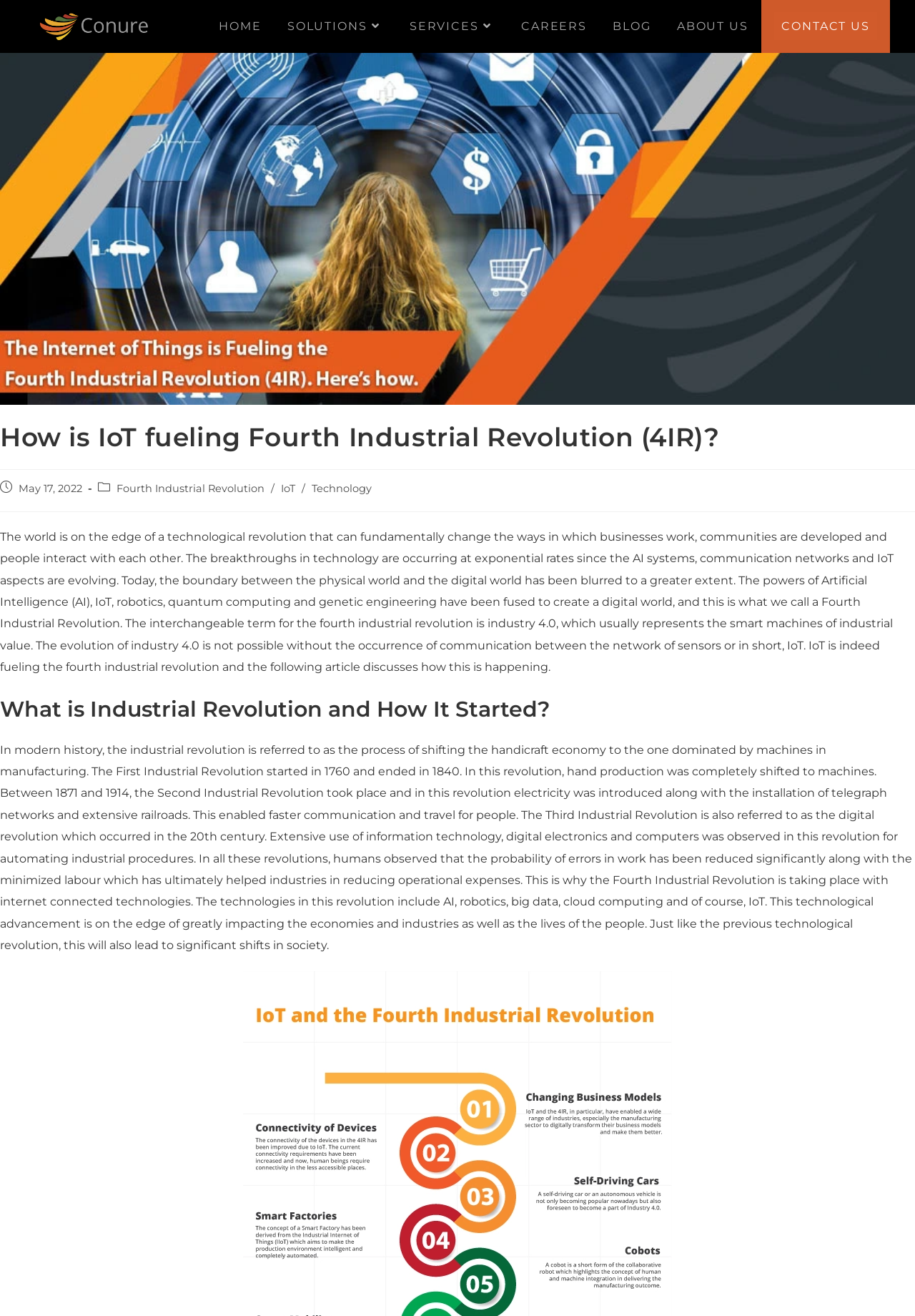Determine the bounding box coordinates of the UI element described by: "CONTACT US".

[0.832, 0.0, 0.973, 0.04]